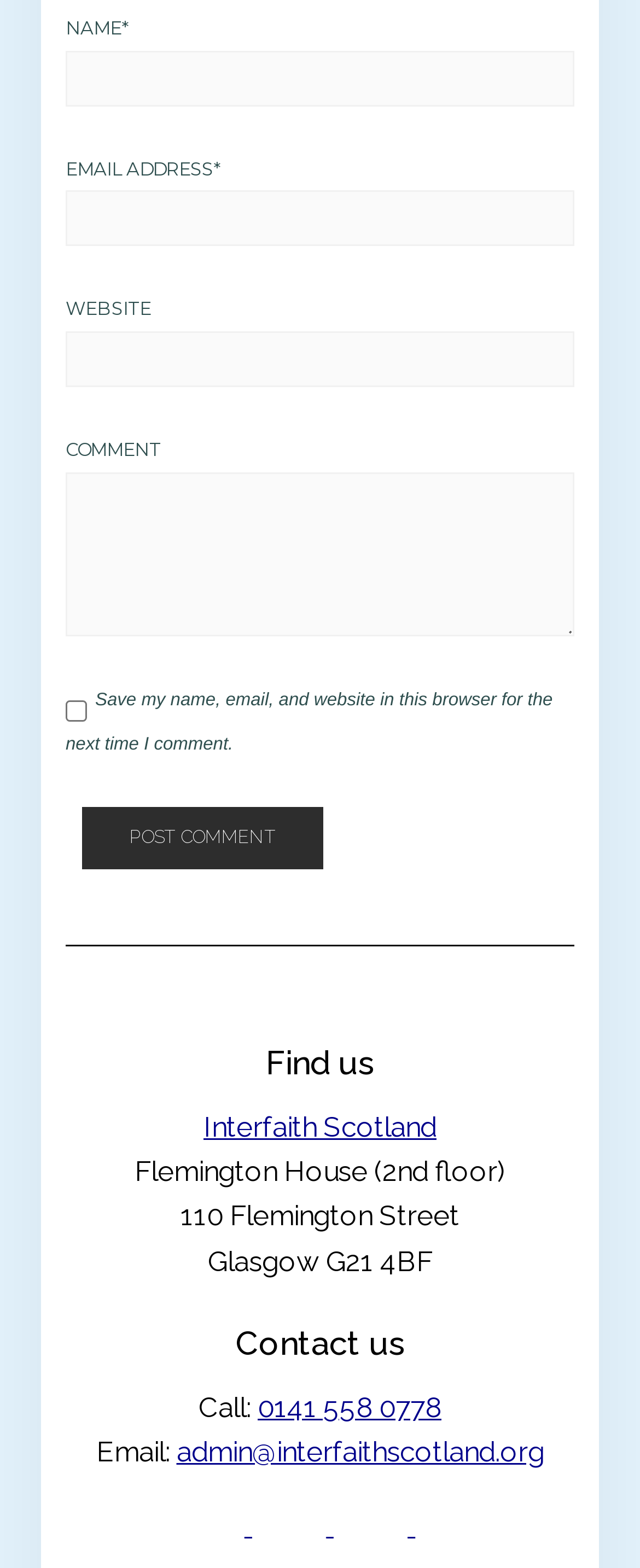Please analyze the image and give a detailed answer to the question:
What is the email address to contact Interfaith Scotland?

The email address is mentioned in the 'Contact us' section, which provides ways to get in touch with Interfaith Scotland. The email address is admin@interfaithscotland.org.